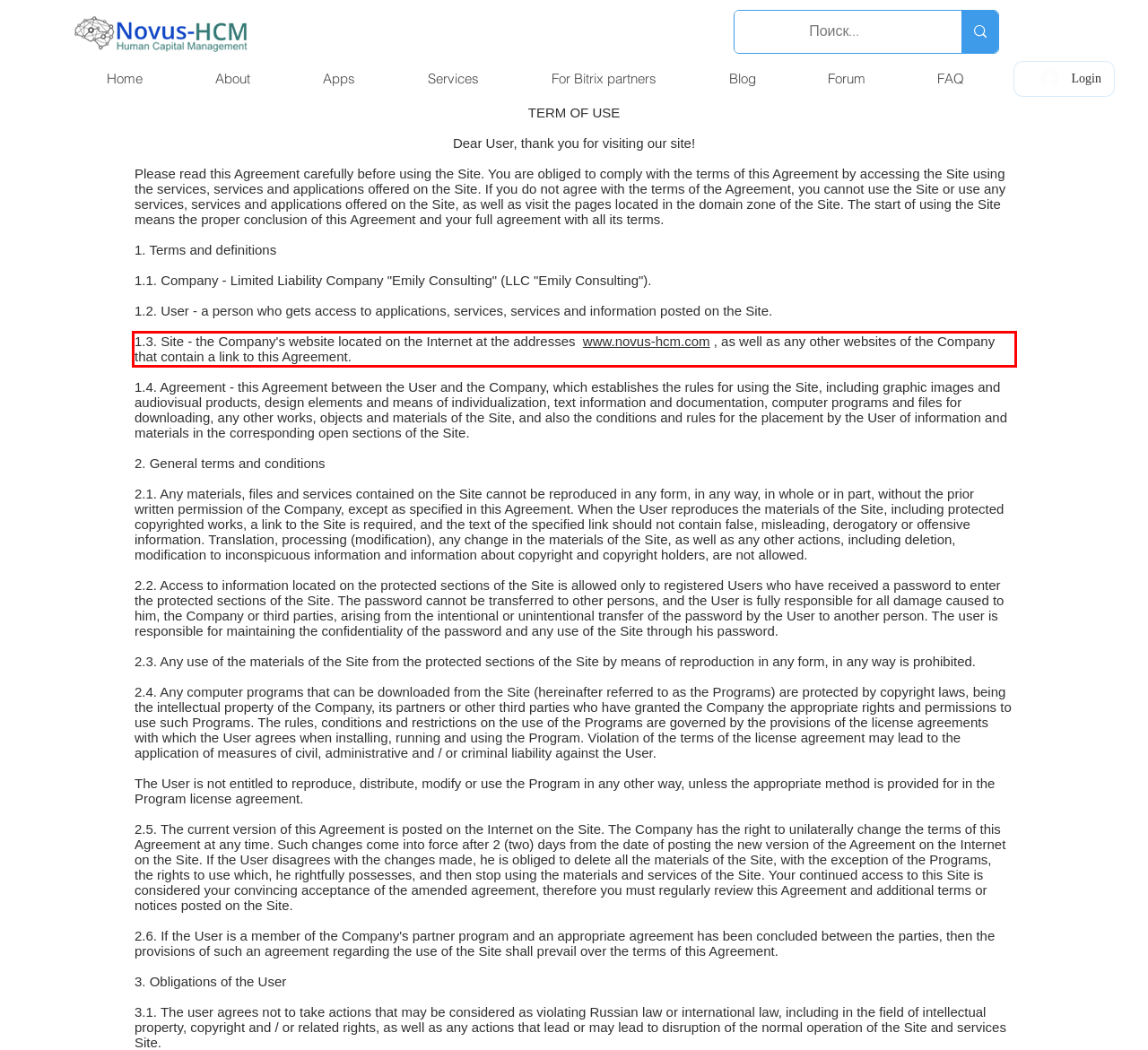Identify and extract the text within the red rectangle in the screenshot of the webpage.

1.3. Site - the Company's website located on the Internet at the addresses www.novus-hcm.com , as well as any other websites of the Company that contain a link to this Agreement.